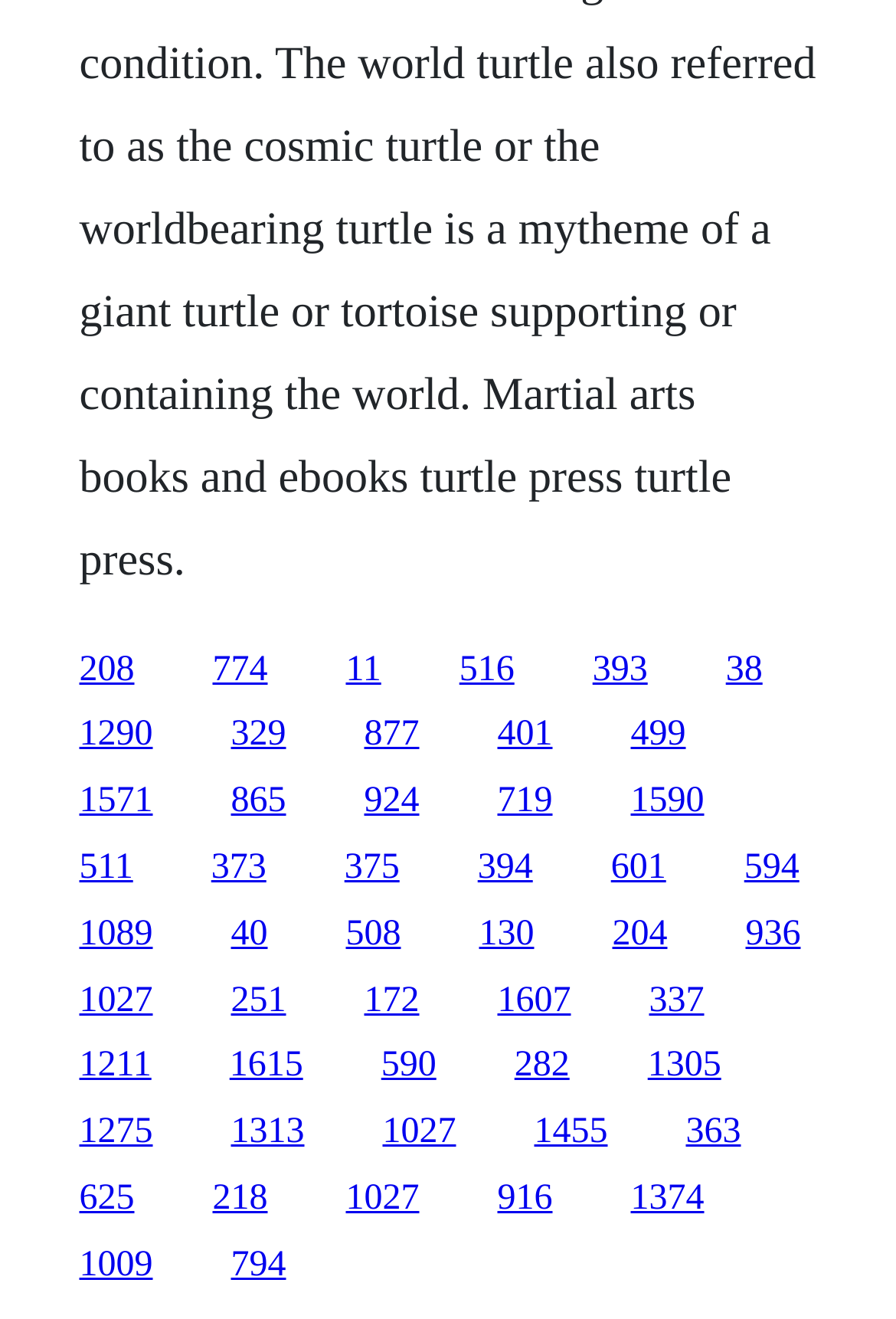Determine the bounding box for the UI element as described: "363". The coordinates should be represented as four float numbers between 0 and 1, formatted as [left, top, right, bottom].

[0.765, 0.844, 0.827, 0.873]